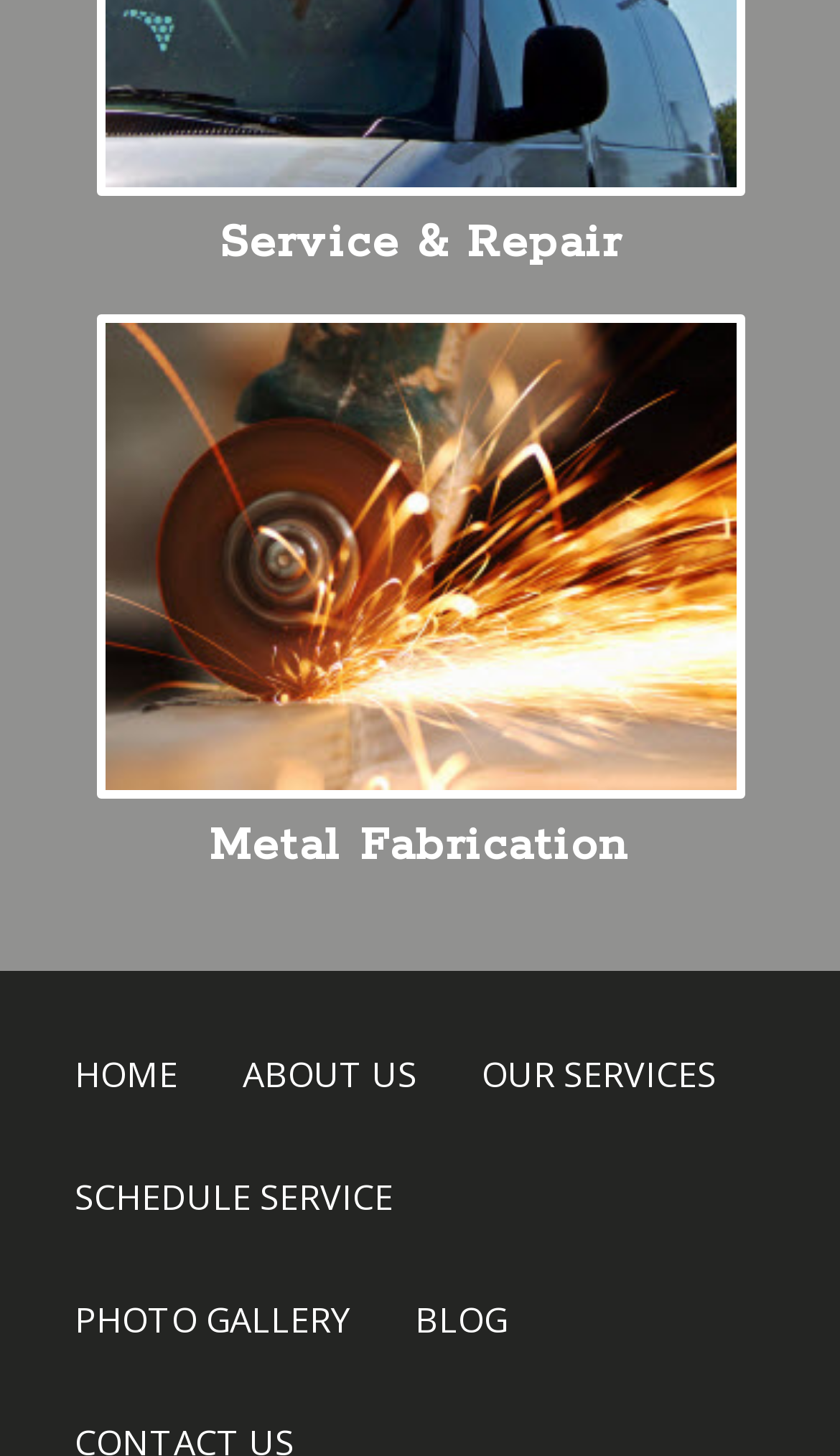Identify the bounding box coordinates of the clickable region to carry out the given instruction: "schedule a service".

[0.088, 0.806, 0.468, 0.838]